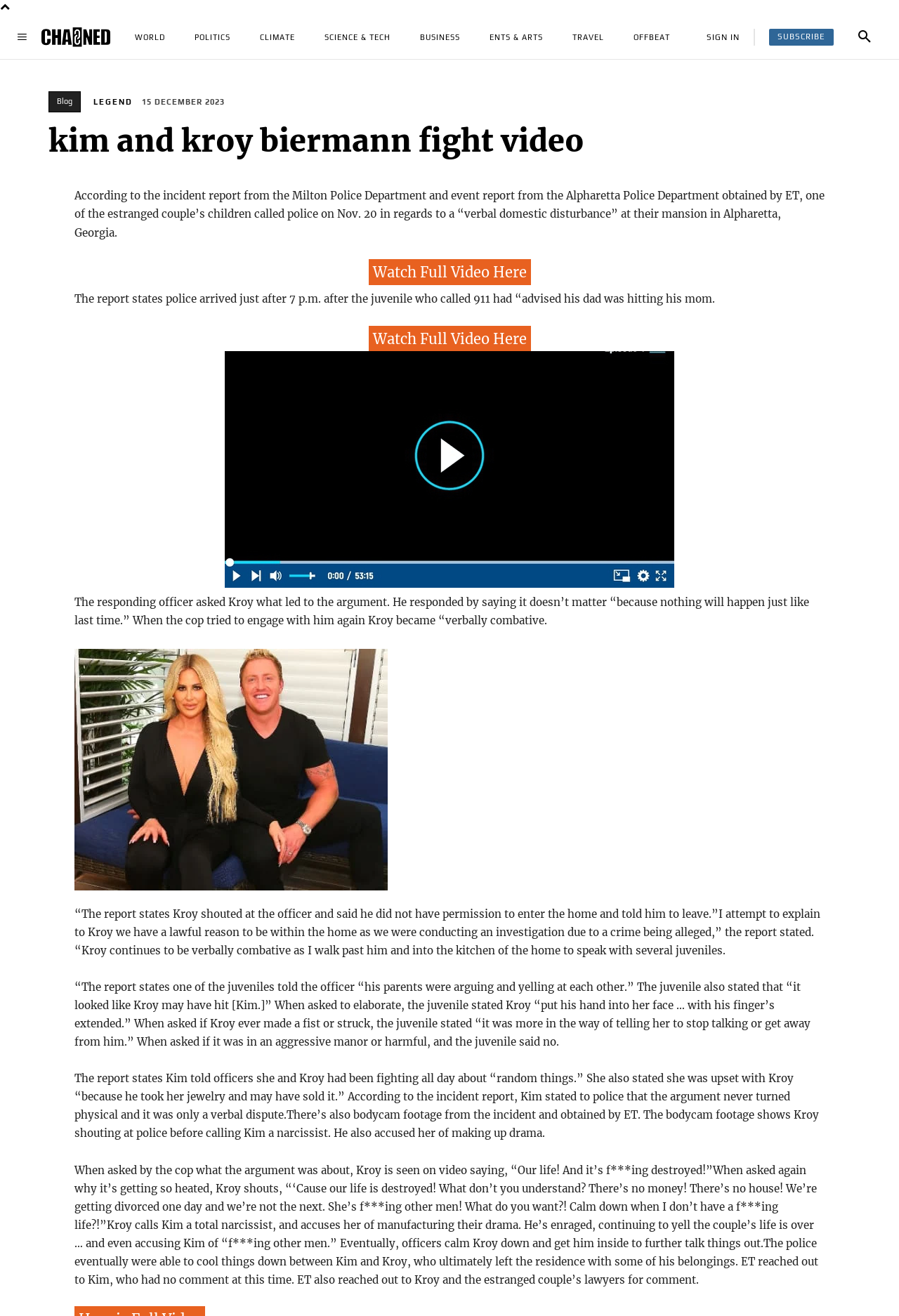What is the name of the department that obtained the incident report?
Based on the image, respond with a single word or phrase.

Milton Police Department